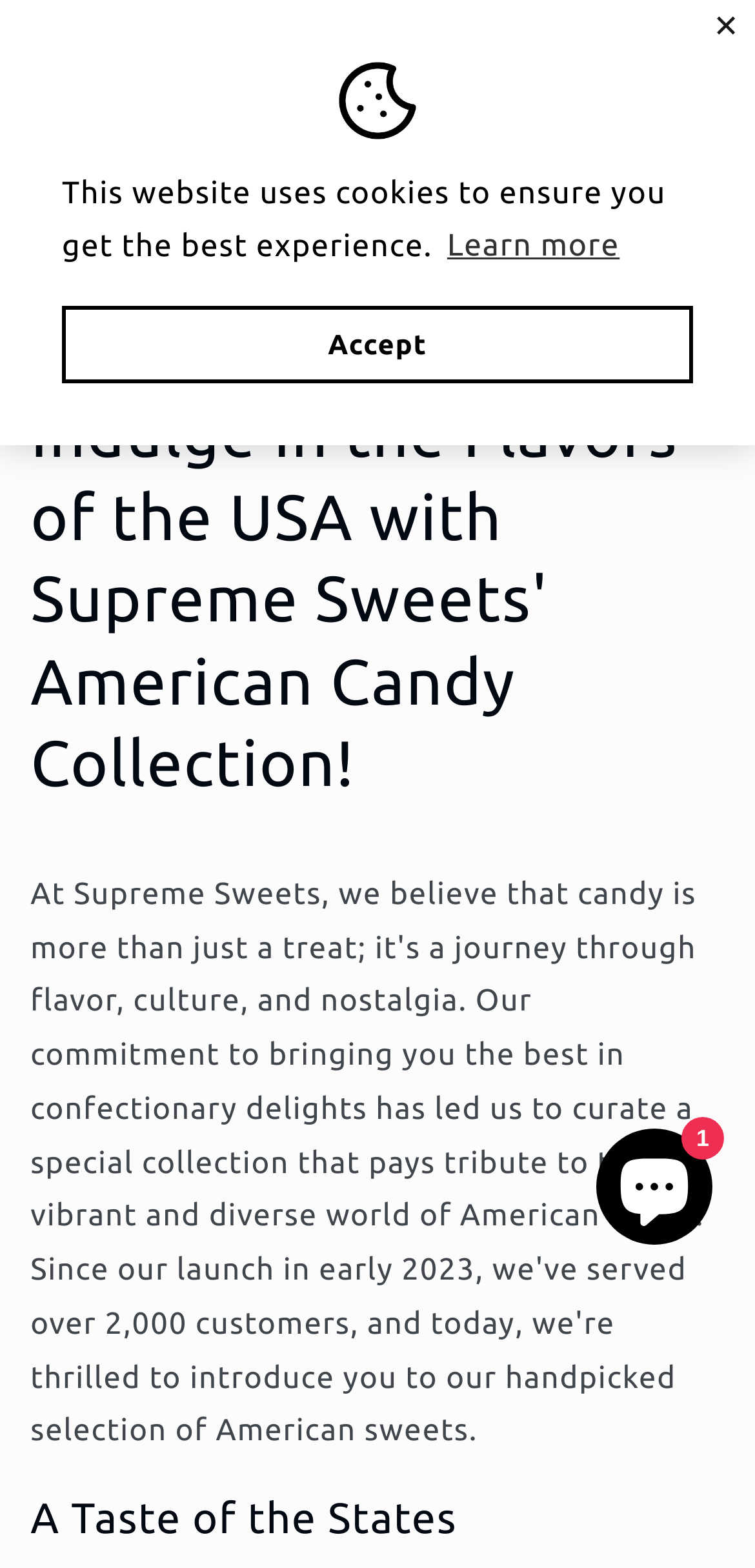Locate the coordinates of the bounding box for the clickable region that fulfills this instruction: "Select Oldies".

None